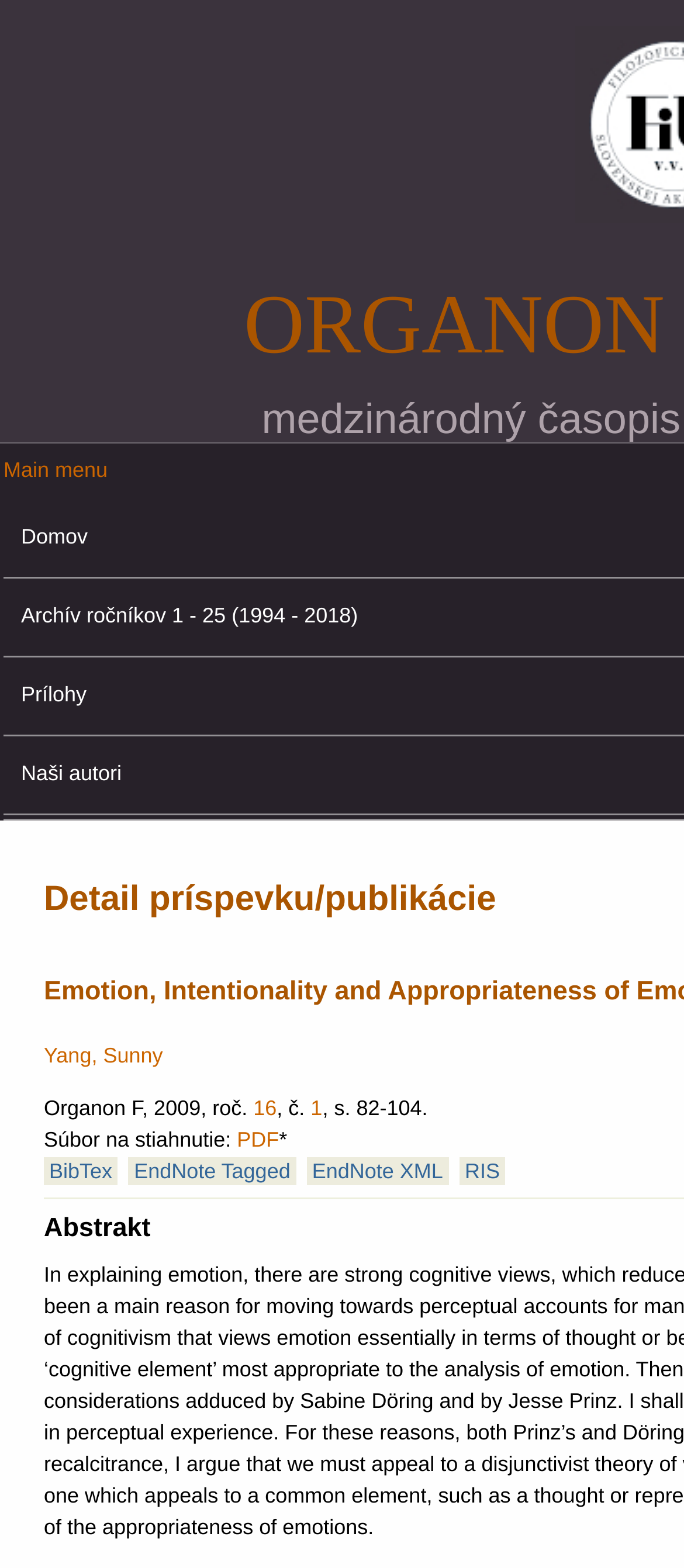Determine the bounding box coordinates of the section I need to click to execute the following instruction: "Open main menu". Provide the coordinates as four float numbers between 0 and 1, i.e., [left, top, right, bottom].

[0.005, 0.292, 0.157, 0.307]